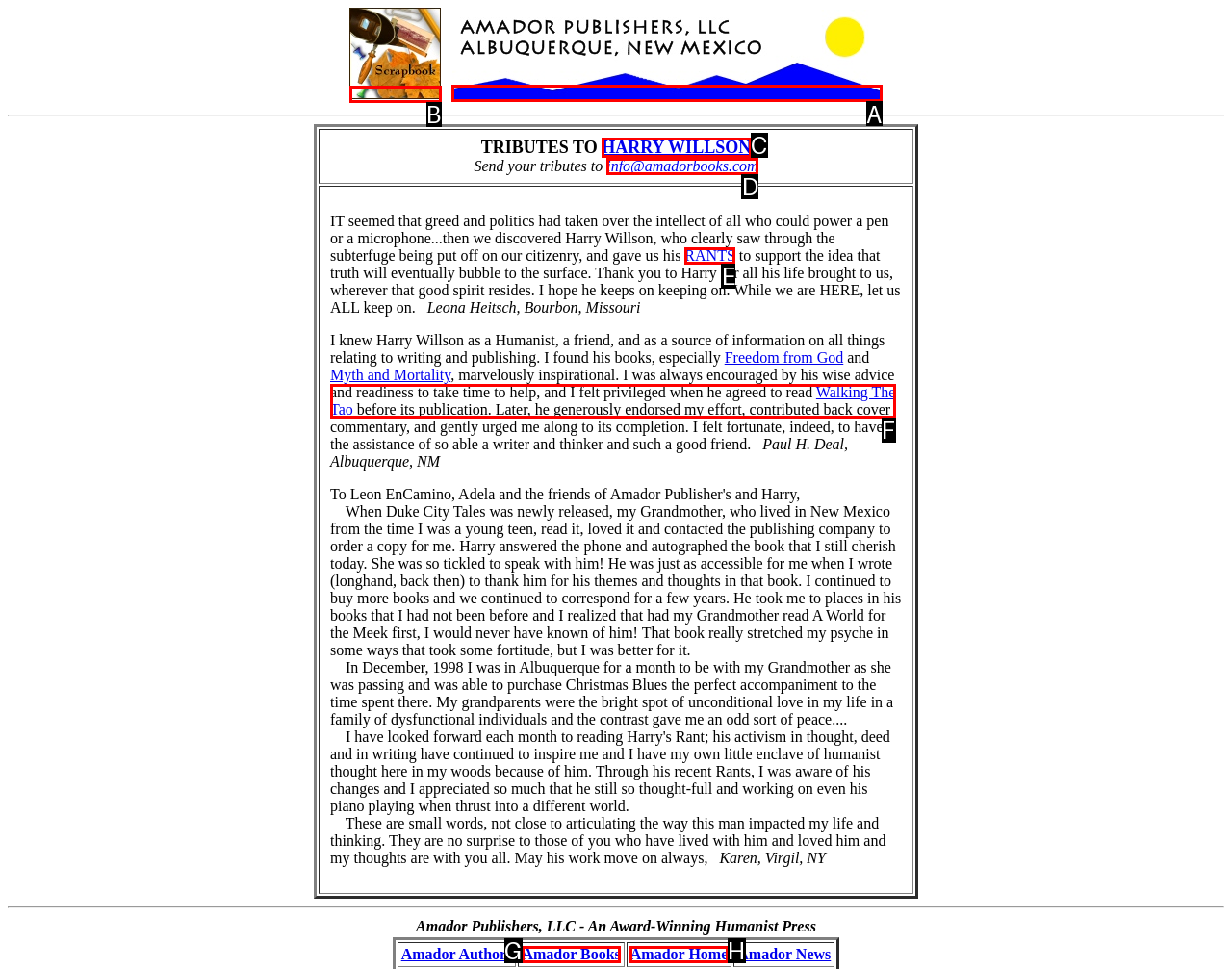Choose the UI element to click on to achieve this task: Visit Amador Home Page. Reply with the letter representing the selected element.

A